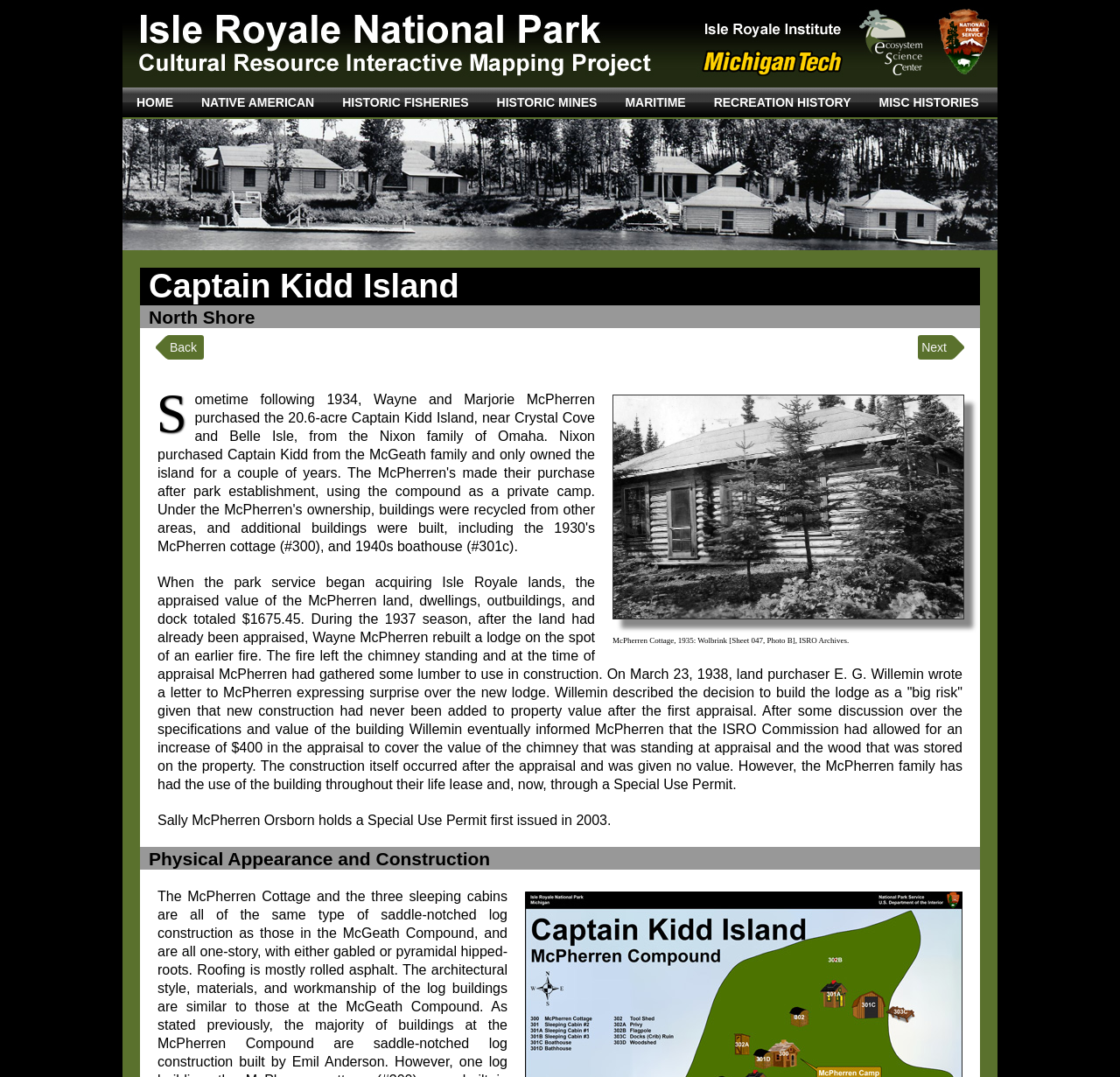Find the bounding box coordinates for the UI element that matches this description: "Back".

[0.148, 0.311, 0.182, 0.334]